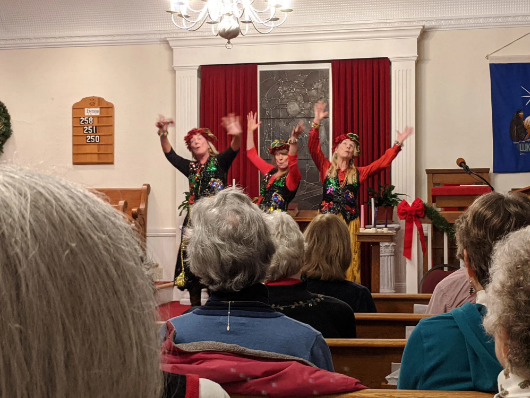What is the age group of the spectators?
Look at the screenshot and respond with one word or a short phrase.

Older adults